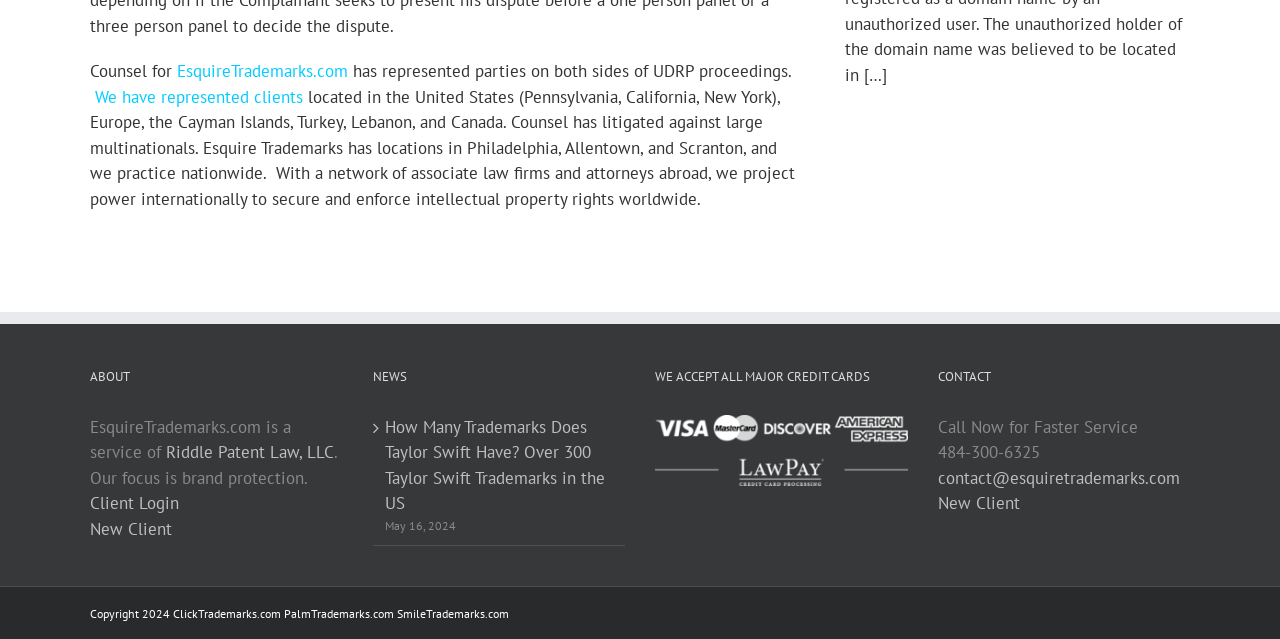Kindly determine the bounding box coordinates of the area that needs to be clicked to fulfill this instruction: "visit EsquireTrademarks.com".

[0.138, 0.094, 0.272, 0.129]